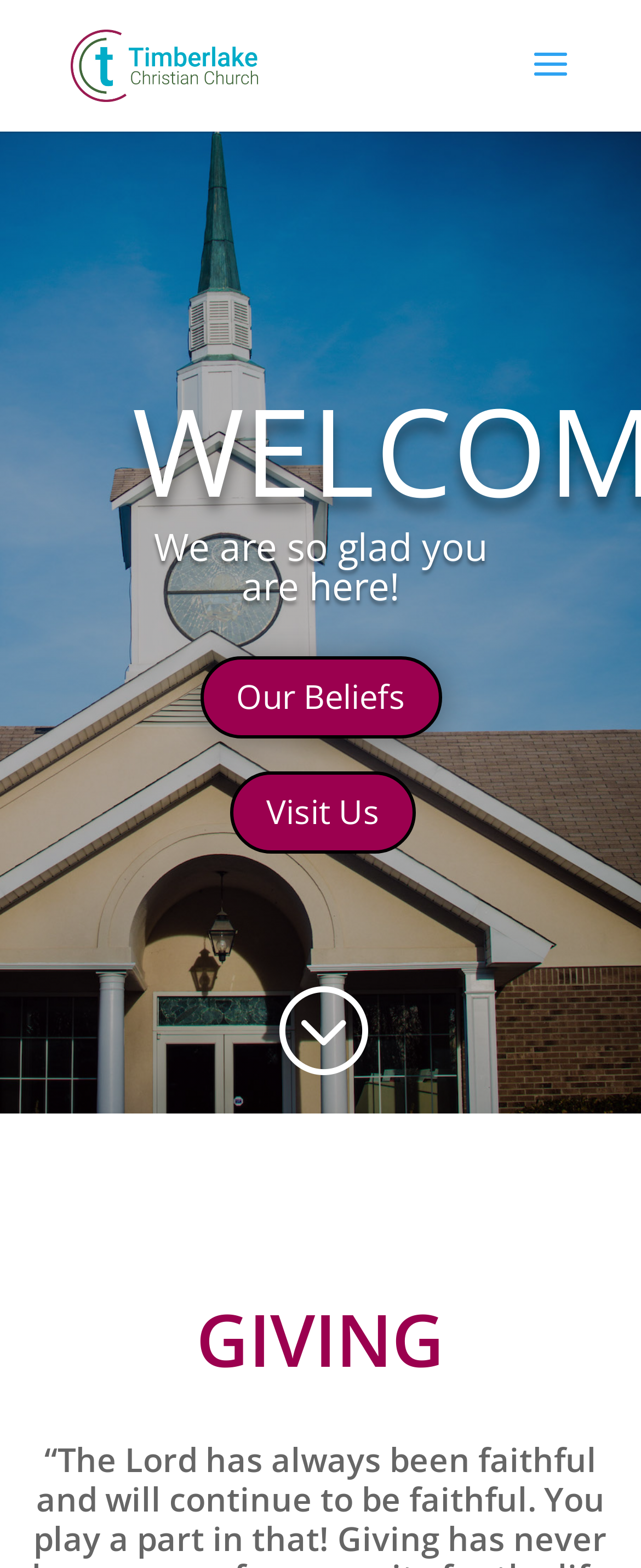Identify the bounding box for the described UI element. Provide the coordinates in (top-left x, top-left y, bottom-right x, bottom-right y) format with values ranging from 0 to 1: parent_node: Name * name="author"

None